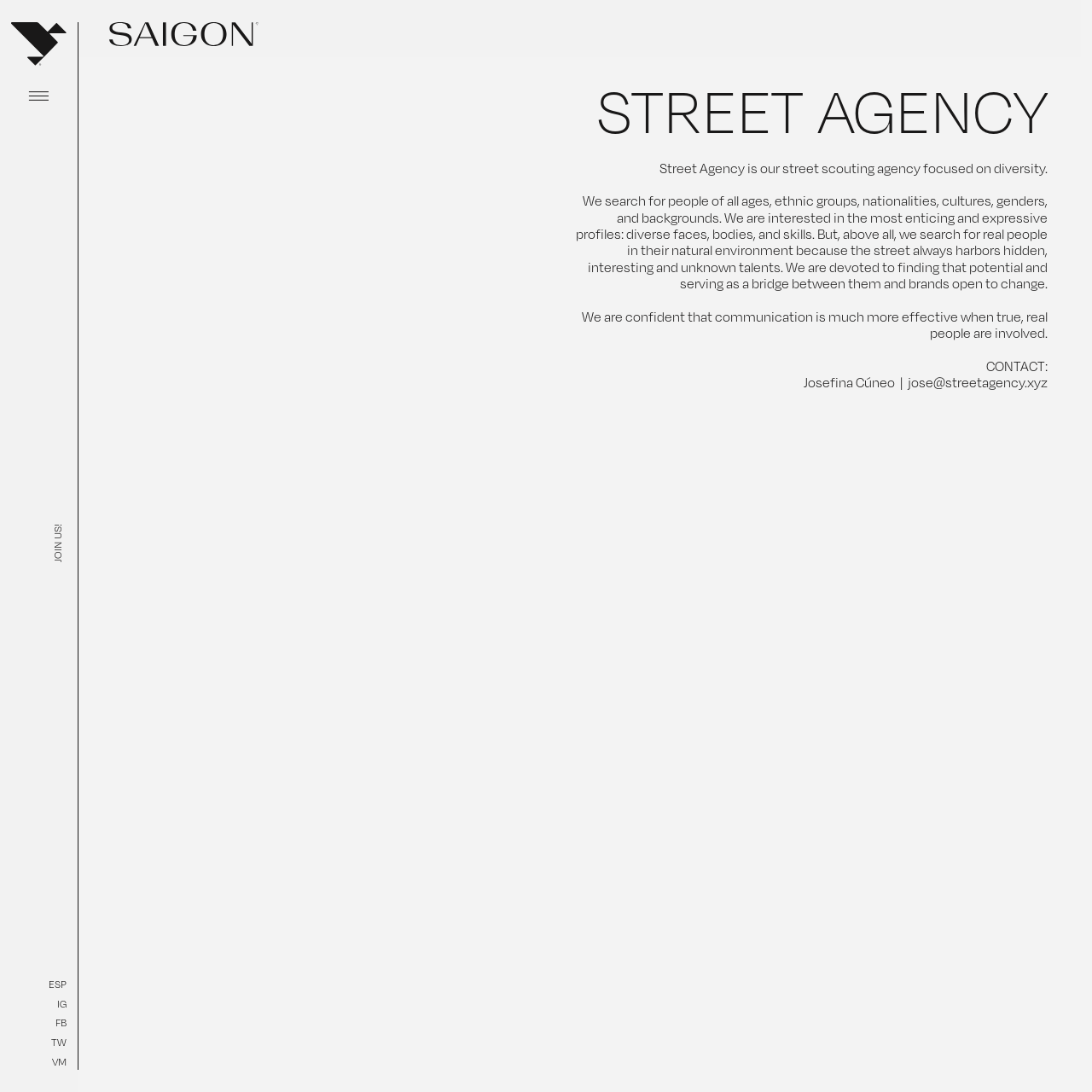Can you find the bounding box coordinates for the element that needs to be clicked to execute this instruction: "Visit ESP website"? The coordinates should be given as four float numbers between 0 and 1, i.e., [left, top, right, bottom].

[0.044, 0.894, 0.061, 0.909]